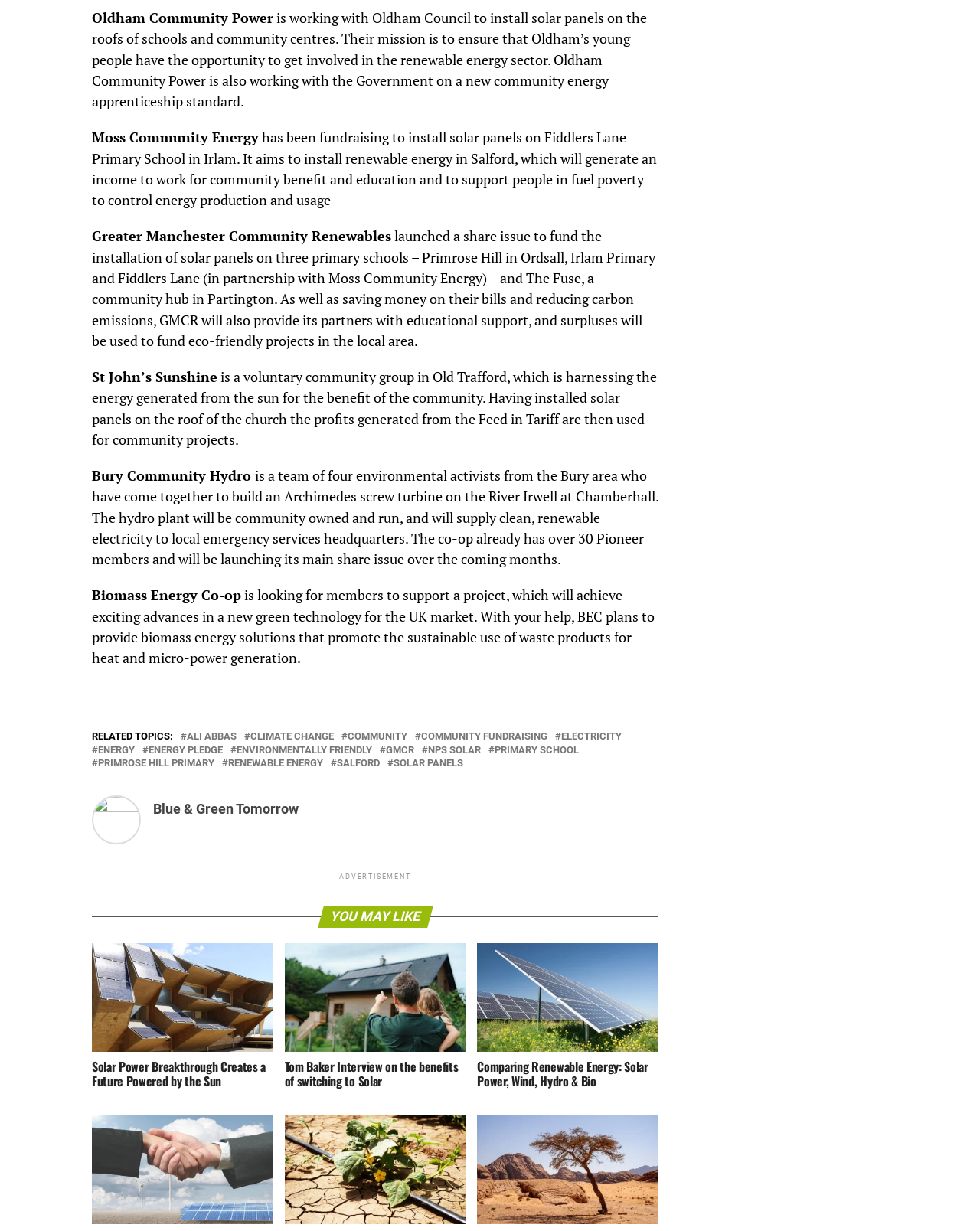Extract the bounding box coordinates for the HTML element that matches this description: "Blue & Green Tomorrow". The coordinates should be four float numbers between 0 and 1, i.e., [left, top, right, bottom].

[0.156, 0.651, 0.305, 0.664]